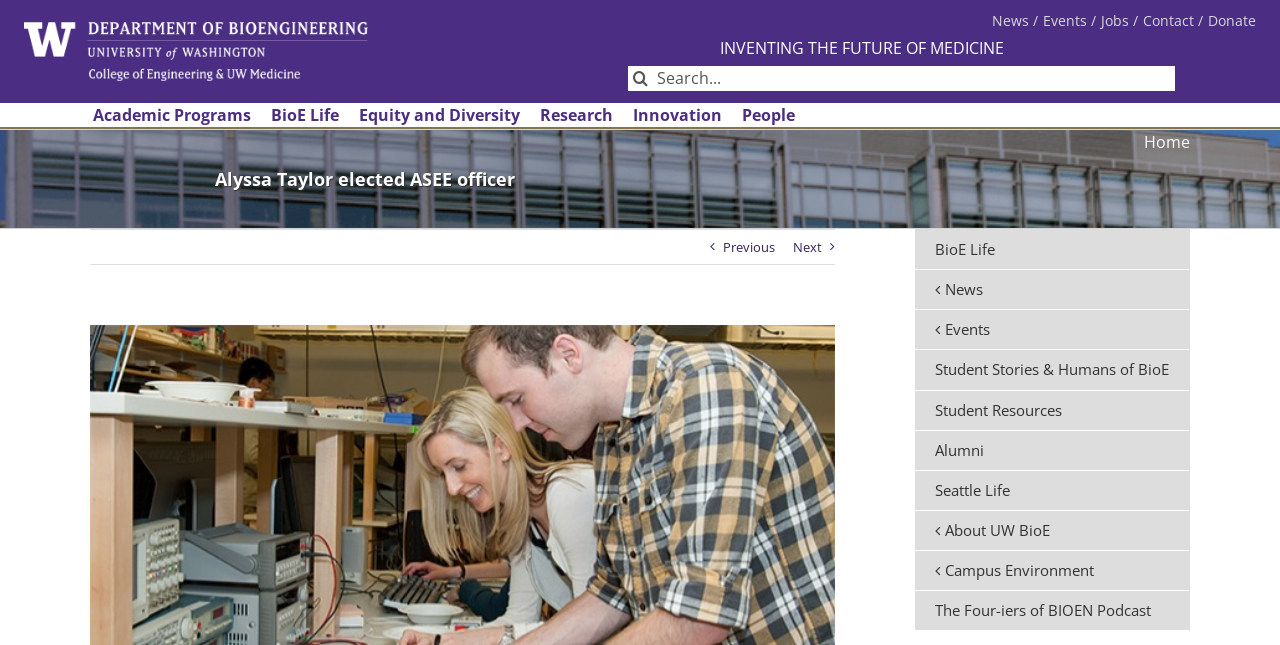What is the first link in the navigation menu?
Please provide a single word or phrase in response based on the screenshot.

Academic Programs